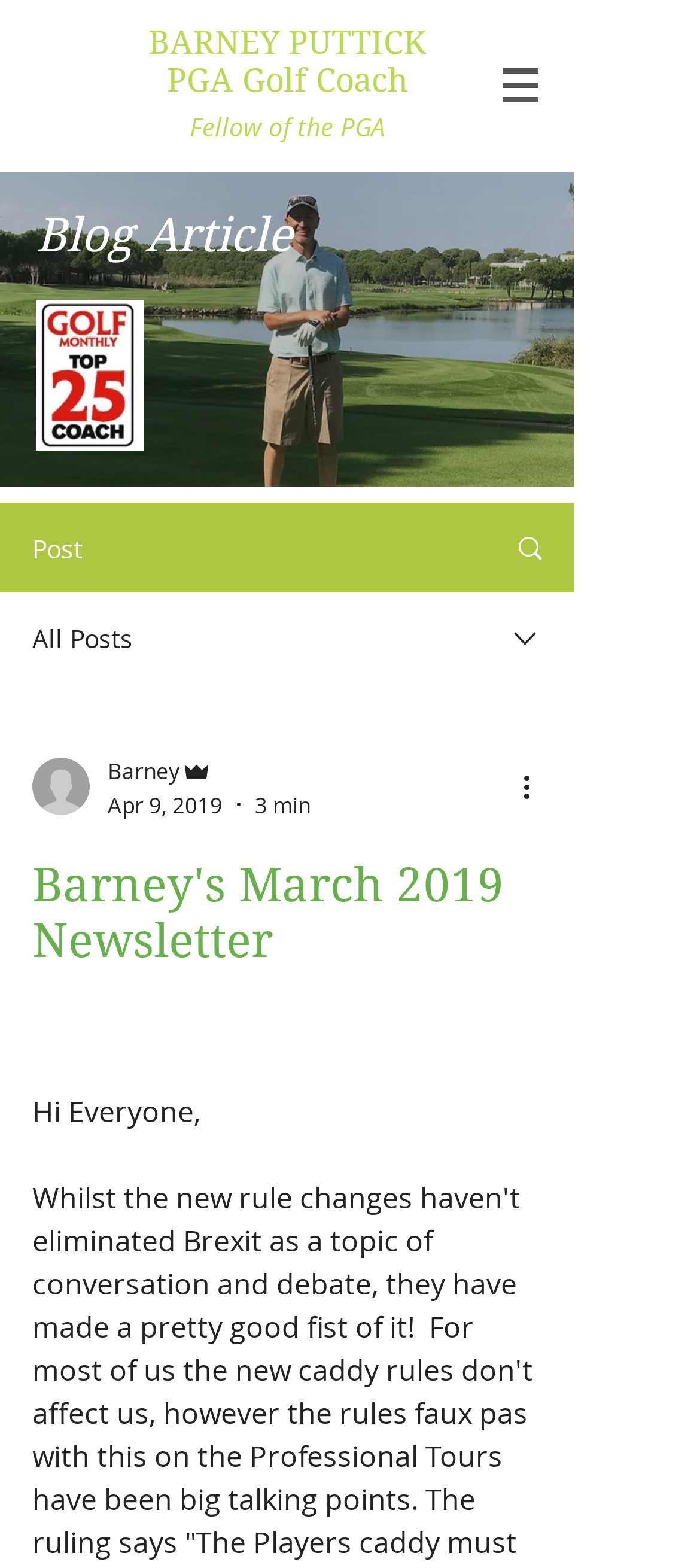Please specify the bounding box coordinates in the format (top-left x, top-left y, bottom-right x, bottom-right y), with values ranging from 0 to 1. Identify the bounding box for the UI component described as follows: Tumblr

None